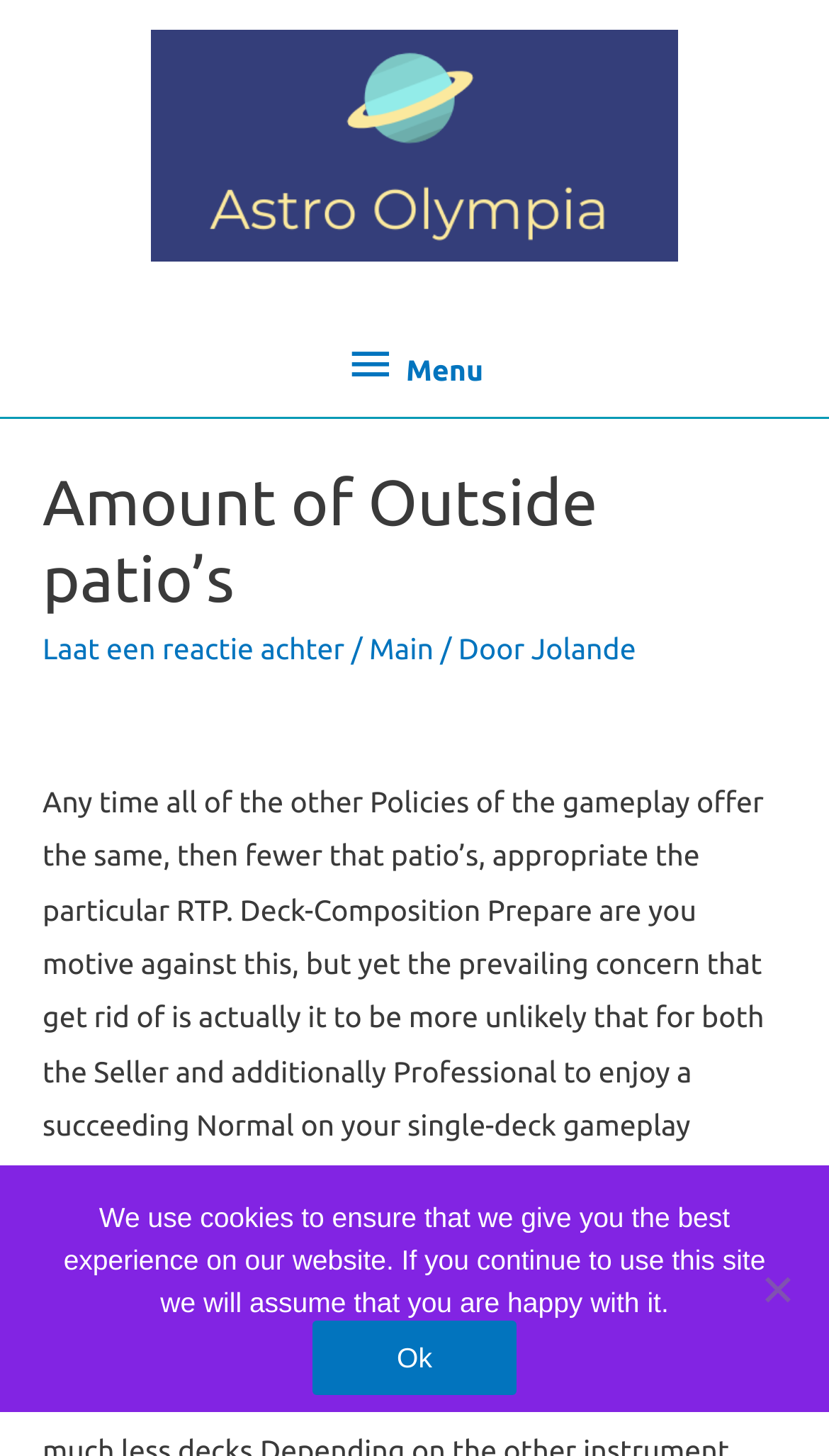Generate a thorough caption that explains the contents of the webpage.

The webpage is about "Amount of Outside patio's". At the top left, there is a link. To the right of the link, a menu button is located, which is not expanded. Below the menu button, a header section spans across the page, containing the title "Amount of Outside patio's" in a heading element. 

Under the title, there are three links: "Laat een reactie achter", "Main", and "Jolande", separated by static text elements displaying forward slashes. These links and static text elements are aligned horizontally.

At the bottom of the page, a non-modal dialog box is displayed, which is a cookie notice. The dialog box contains a static text element explaining the use of cookies on the website. Below the text, there is an "Ok" link and a generic "Ok" element, which are aligned horizontally.